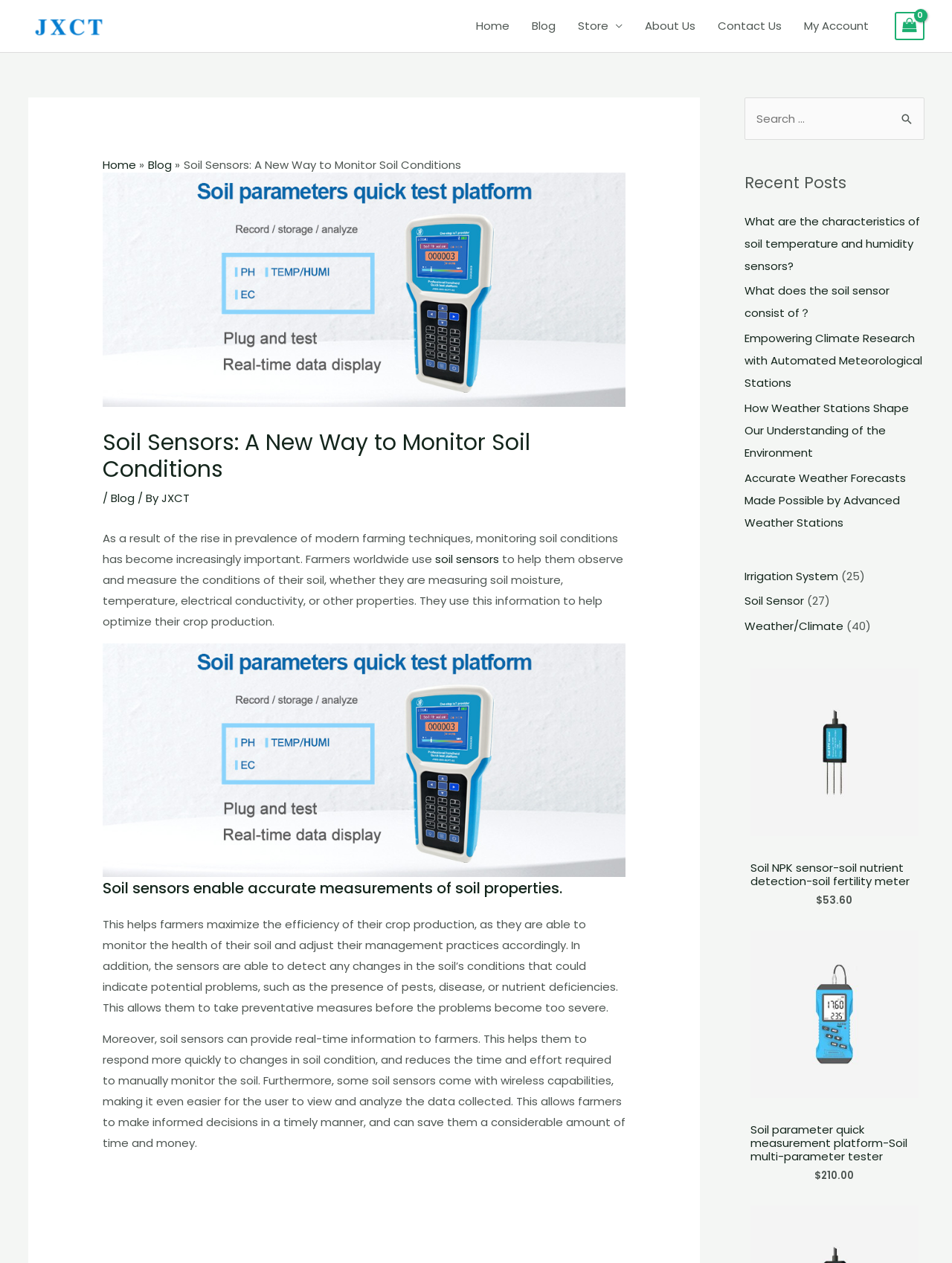Determine the coordinates of the bounding box that should be clicked to complete the instruction: "Search for something in the search box". The coordinates should be represented by four float numbers between 0 and 1: [left, top, right, bottom].

[0.782, 0.077, 0.971, 0.111]